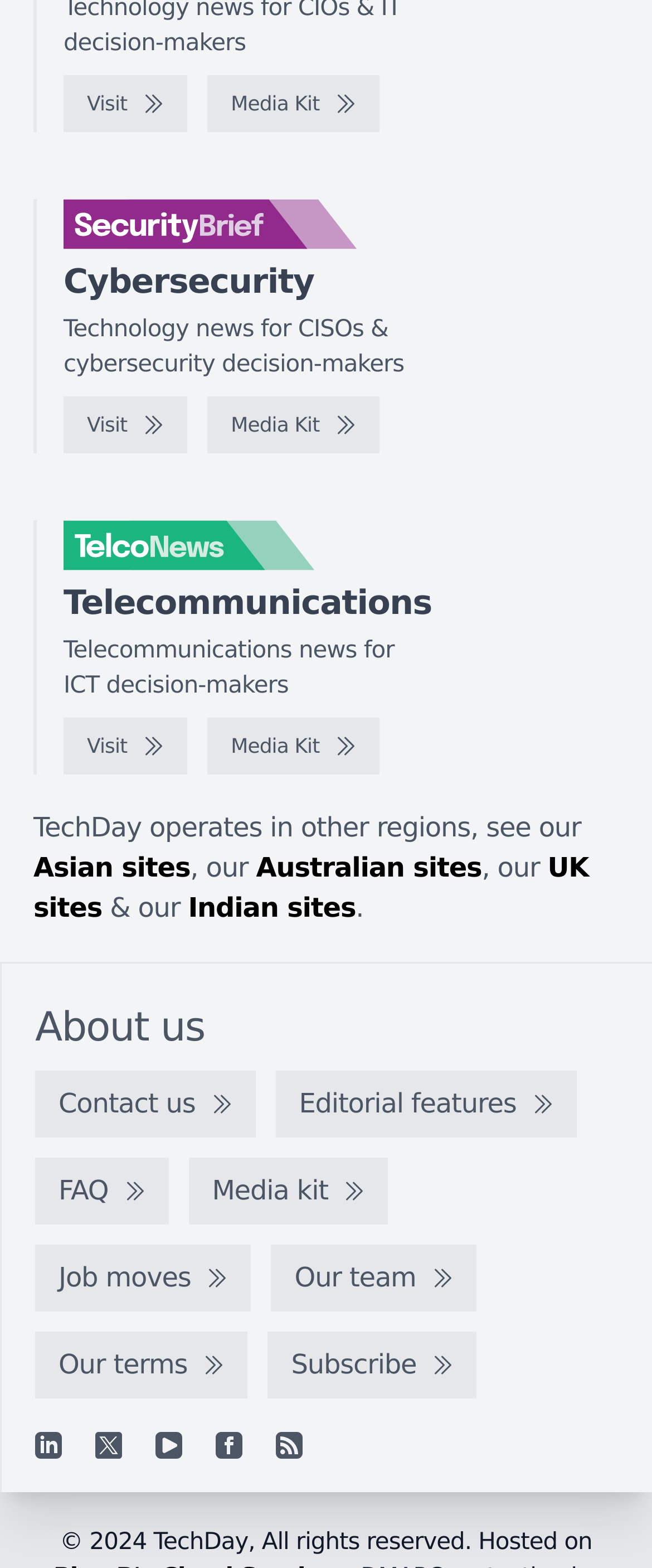Please locate the bounding box coordinates of the element that should be clicked to complete the given instruction: "Follow on LinkedIn".

[0.054, 0.914, 0.095, 0.931]